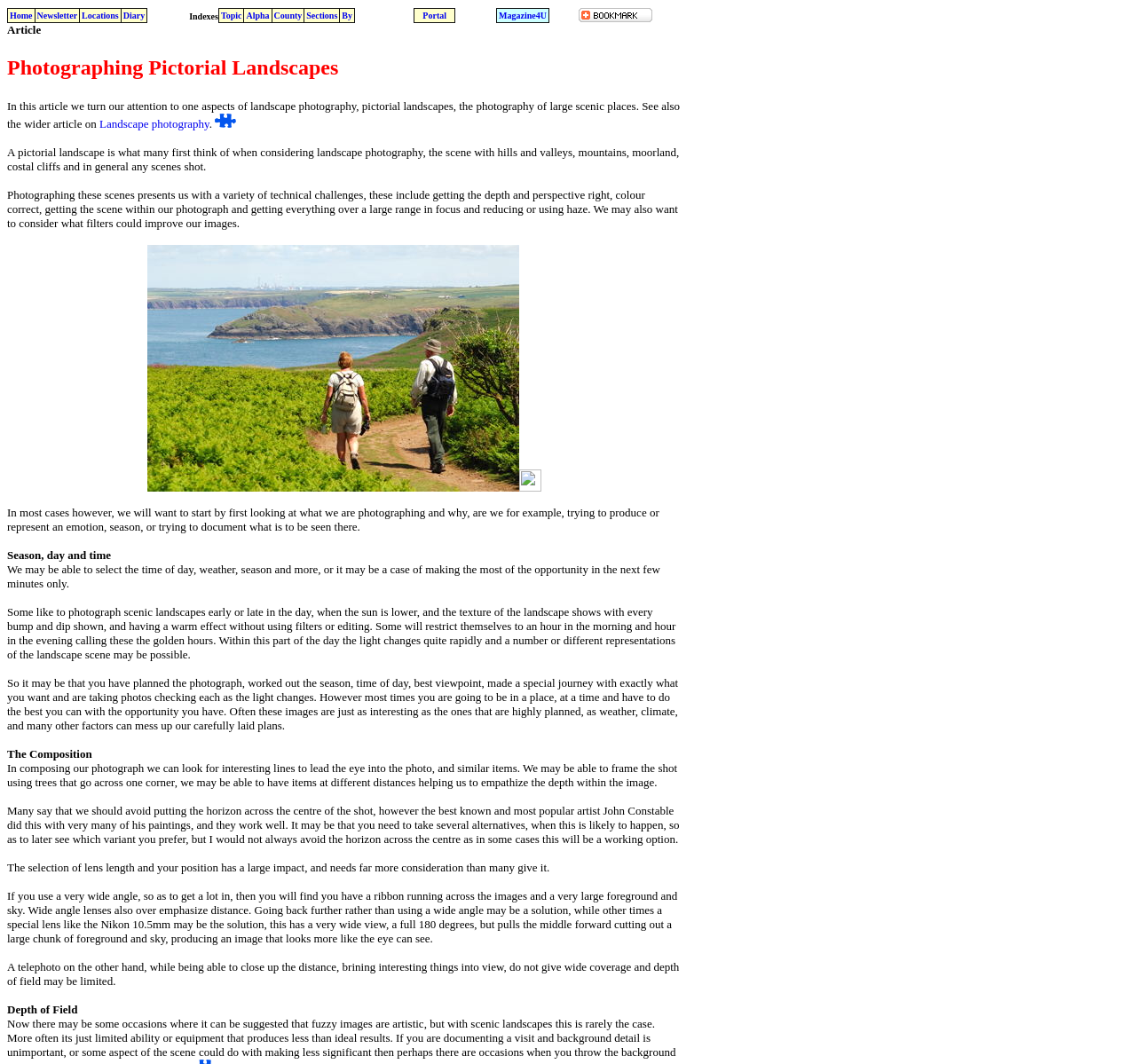Find the bounding box coordinates of the clickable element required to execute the following instruction: "Click on Landscape photography". Provide the coordinates as four float numbers between 0 and 1, i.e., [left, top, right, bottom].

[0.087, 0.11, 0.184, 0.122]